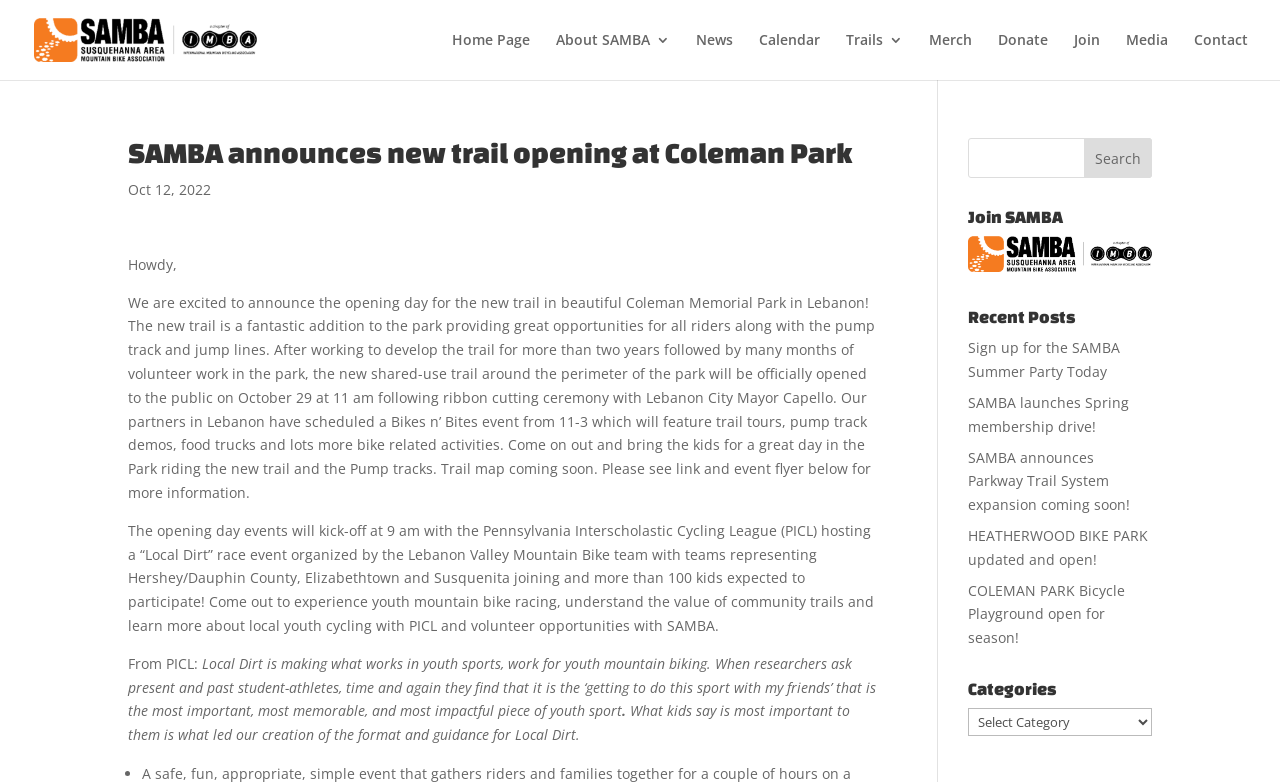Create a detailed summary of the webpage's content and design.

The webpage is about SAMBA, an organization that promotes mountain biking and outdoor activities. At the top of the page, there is a logo of SAMBA, accompanied by a navigation menu with links to various sections of the website, including Home Page, About SAMBA, News, Calendar, Trails, Merch, Donate, Join, Media, and Contact.

Below the navigation menu, there is a heading that announces the opening of a new trail at Coleman Memorial Park in Lebanon. The announcement is accompanied by a date, October 12, 2022. The text describes the new trail as a fantastic addition to the park, providing great opportunities for riders of all levels. It also mentions a ribbon-cutting ceremony and a Bikes n' Bites event, which will feature trail tours, pump track demos, food trucks, and other bike-related activities.

Further down the page, there is a section that describes the opening day events, including a "Local Dirt" race event organized by the Pennsylvania Interscholastic Cycling League (PICL) and the Lebanon Valley Mountain Bike team. The event is expected to attract over 100 kids and will feature youth mountain bike racing.

On the right side of the page, there is a search bar with a search button. Below the search bar, there is a section that promotes joining SAMBA, with a heading and a link to join. There is also a section that displays recent posts, including links to news articles about SAMBA's summer party, membership drive, and trail expansions.

At the bottom of the page, there is a section that lists categories, which appears to be a dropdown menu.